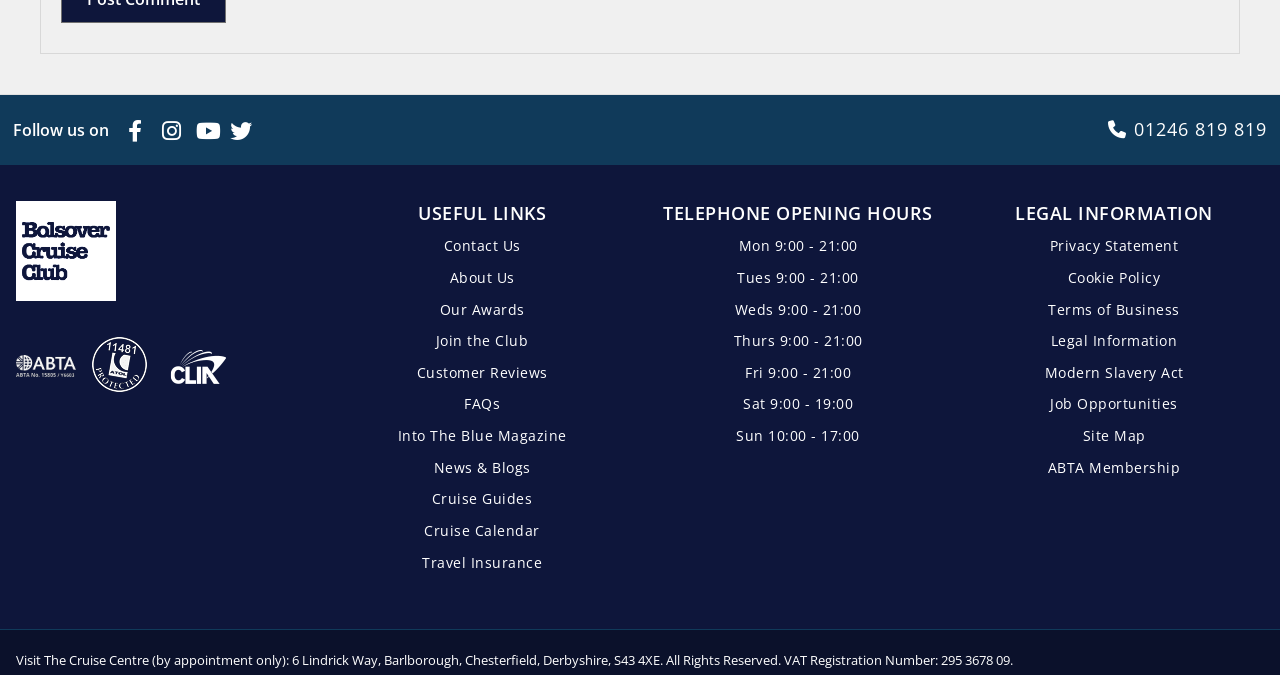Find the bounding box coordinates for the area you need to click to carry out the instruction: "Follow us on Facebook". The coordinates should be four float numbers between 0 and 1, indicated as [left, top, right, bottom].

[0.095, 0.184, 0.114, 0.219]